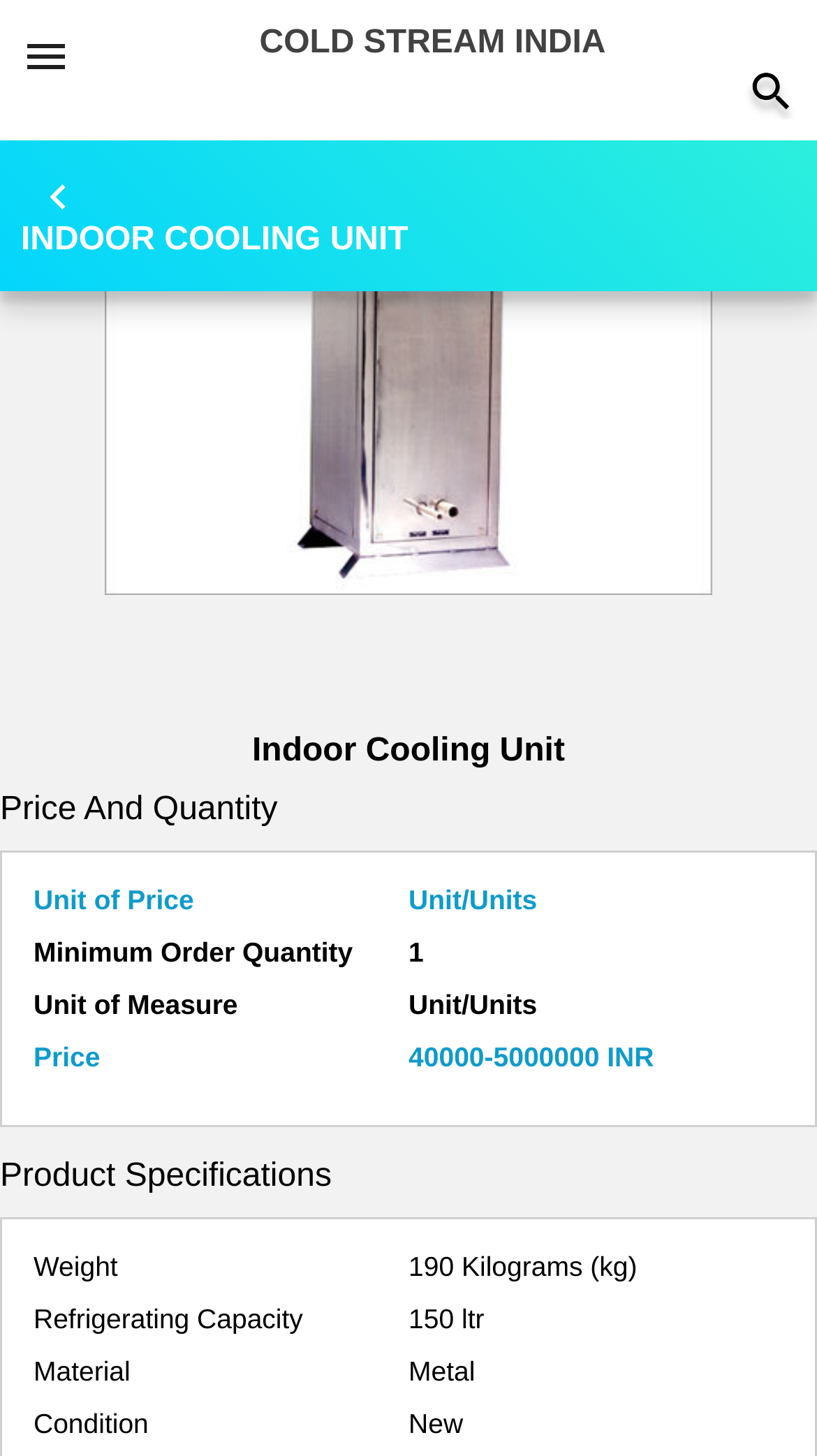Using the details in the image, give a detailed response to the question below:
What is the refrigerating capacity of the product?

I found the answer by looking at the section 'Product Specifications' where it lists 'Refrigerating Capacity' with a value of '150 ltr'.